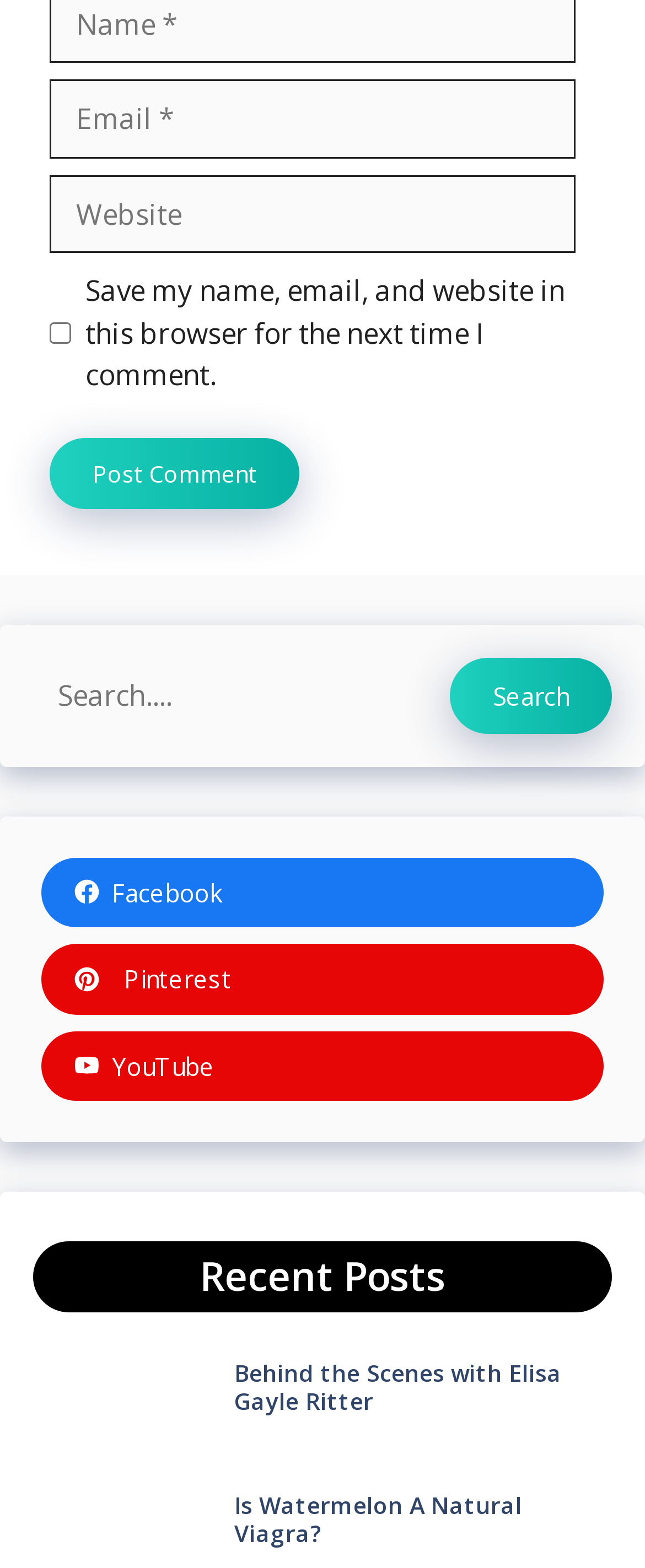How many recent posts are displayed?
Answer the question with a detailed explanation, including all necessary information.

I found the section with the heading 'Recent Posts' and counted the number of posts listed below it, which are 'Behind the Scenes with Elisa Gayle Ritter' and 'Is Watermelon A Natural Viagra?', so there are 2 recent posts displayed.